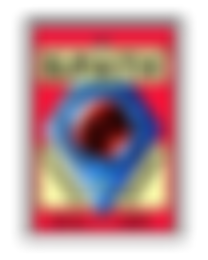Describe all the visual components present in the image.

The image features a vibrant and eye-catching certification emblem related to the field of hypnosis. Dominated by a striking red background, the emblem prominently displays a blue and gold design that likely signifies professionalism and expertise in hypnosis. The central element appears to be a stylized icon, possibly representing a hypnotic tool or technique, designed to convey trust and reliability. This emblem contributes to the overall message of credentials in the hypnosis profession, enhancing the authority of the practitioner or institution associated with it.